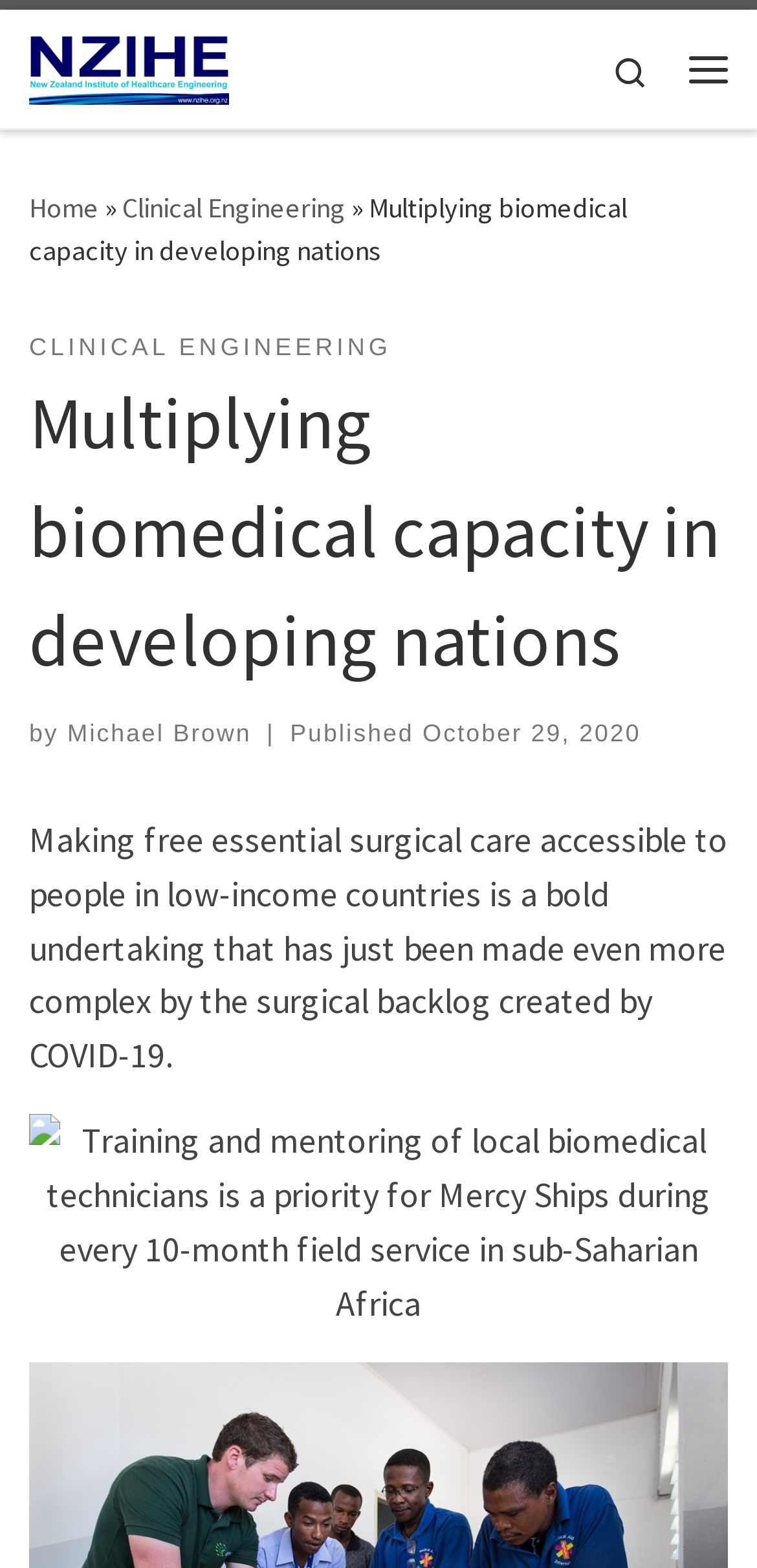Using the information shown in the image, answer the question with as much detail as possible: What is the topic of the article?

I found the answer by reading the heading of the article, which is displayed prominently on the webpage.